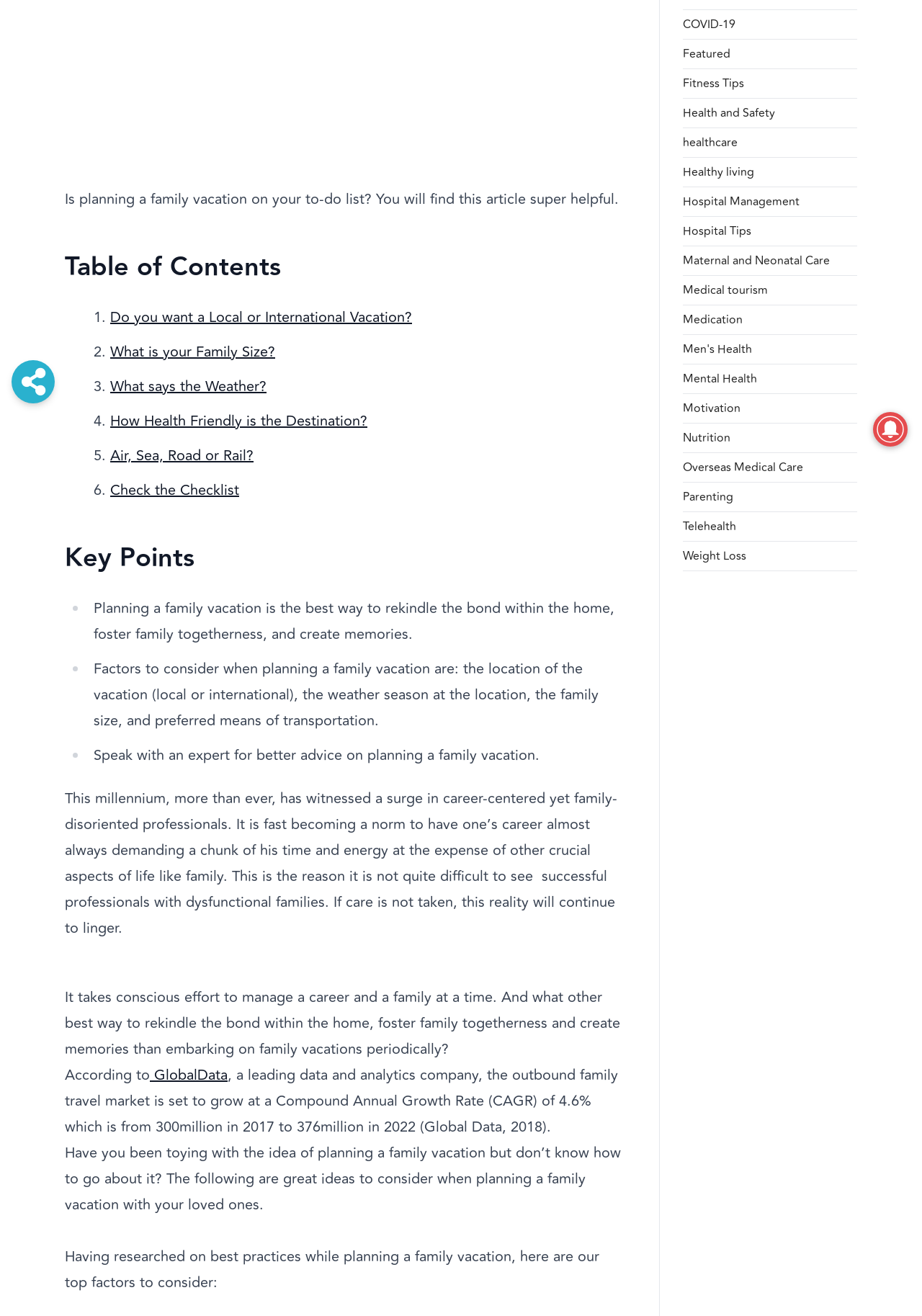Using the given element description, provide the bounding box coordinates (top-left x, top-left y, bottom-right x, bottom-right y) for the corresponding UI element in the screenshot: COVID-19

[0.741, 0.012, 0.798, 0.025]